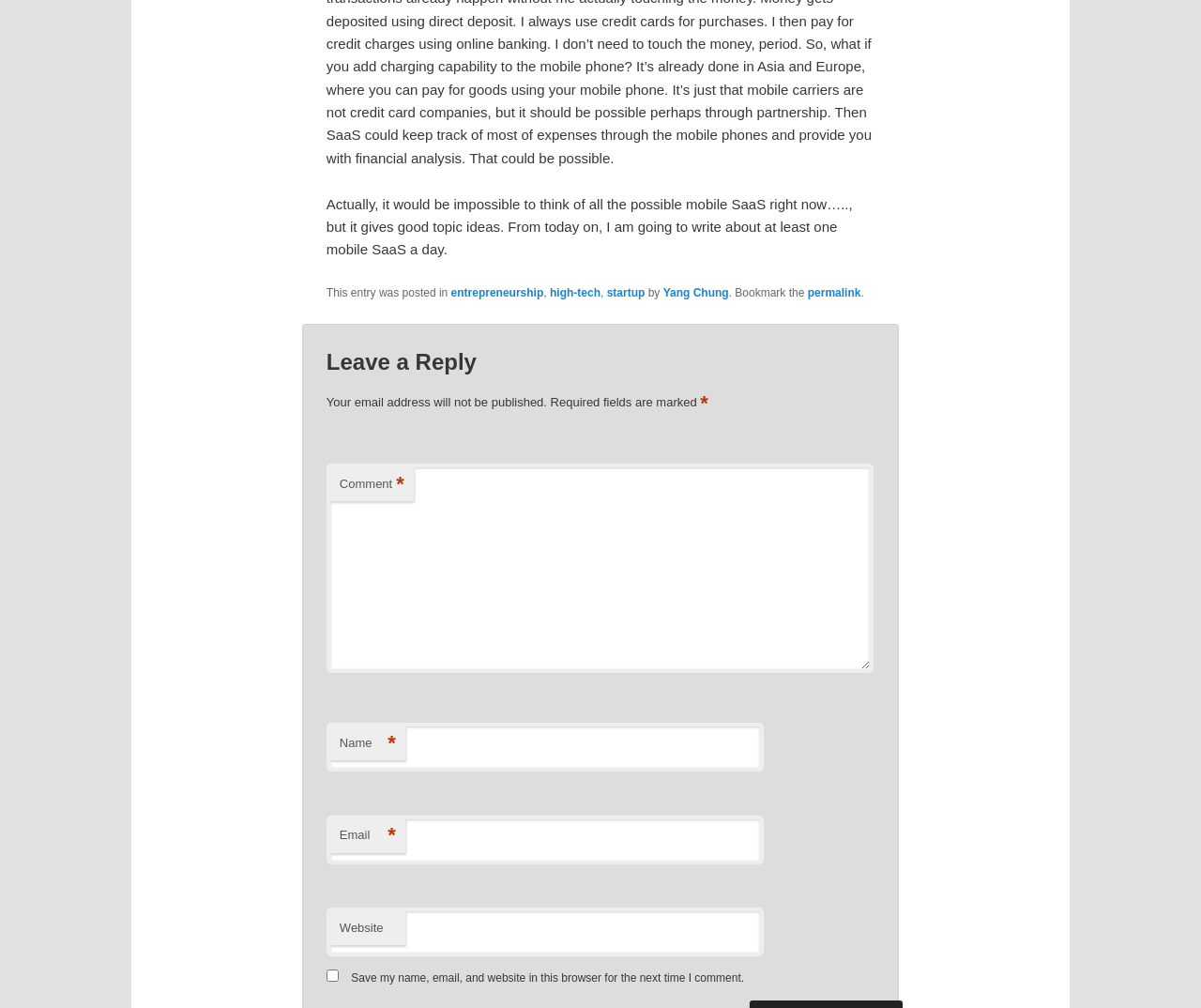Given the element description, predict the bounding box coordinates in the format (top-left x, top-left y, bottom-right x, bottom-right y), using floating point numbers between 0 and 1: Barley

None